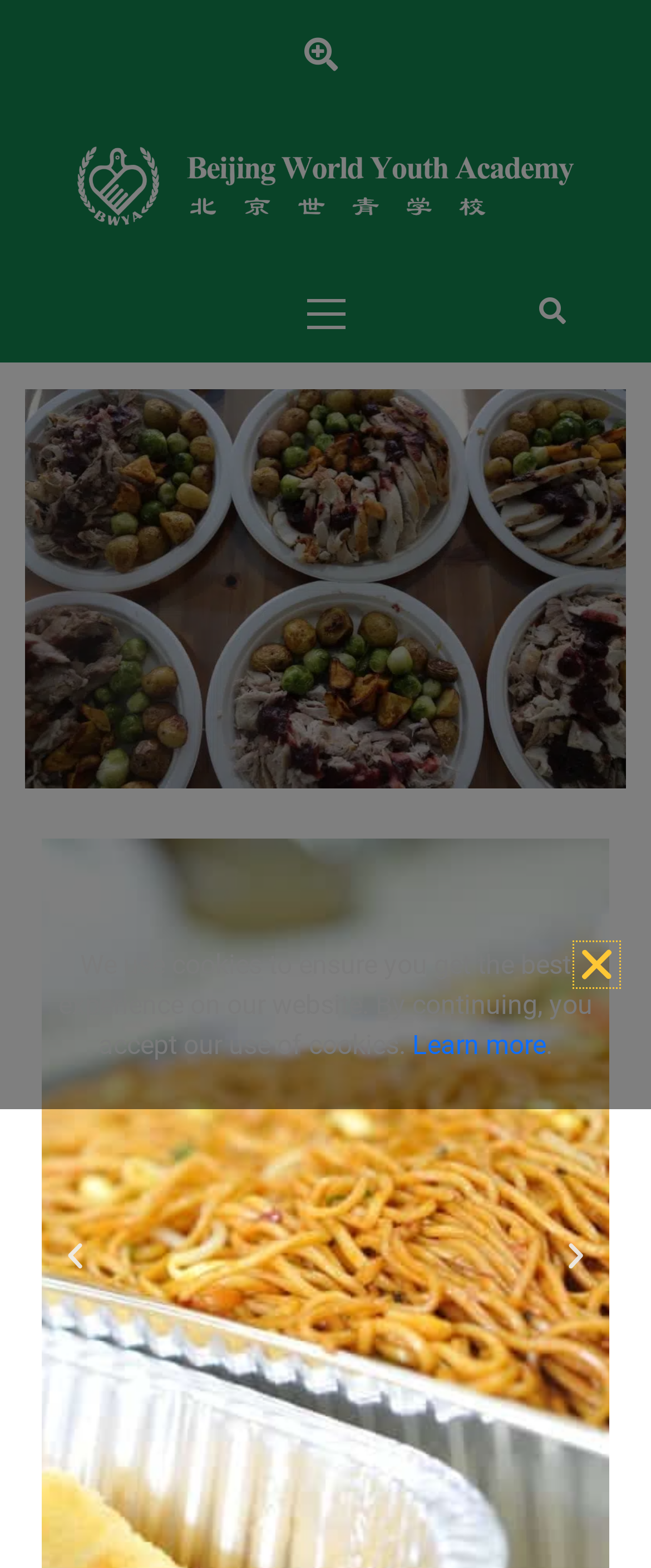Refer to the screenshot and give an in-depth answer to this question: How many navigation buttons are there?

There are two navigation buttons, 'Previous slide' and 'Next slide', located at the bottom of the webpage, inside a generic element with the class 'primary-menu'.